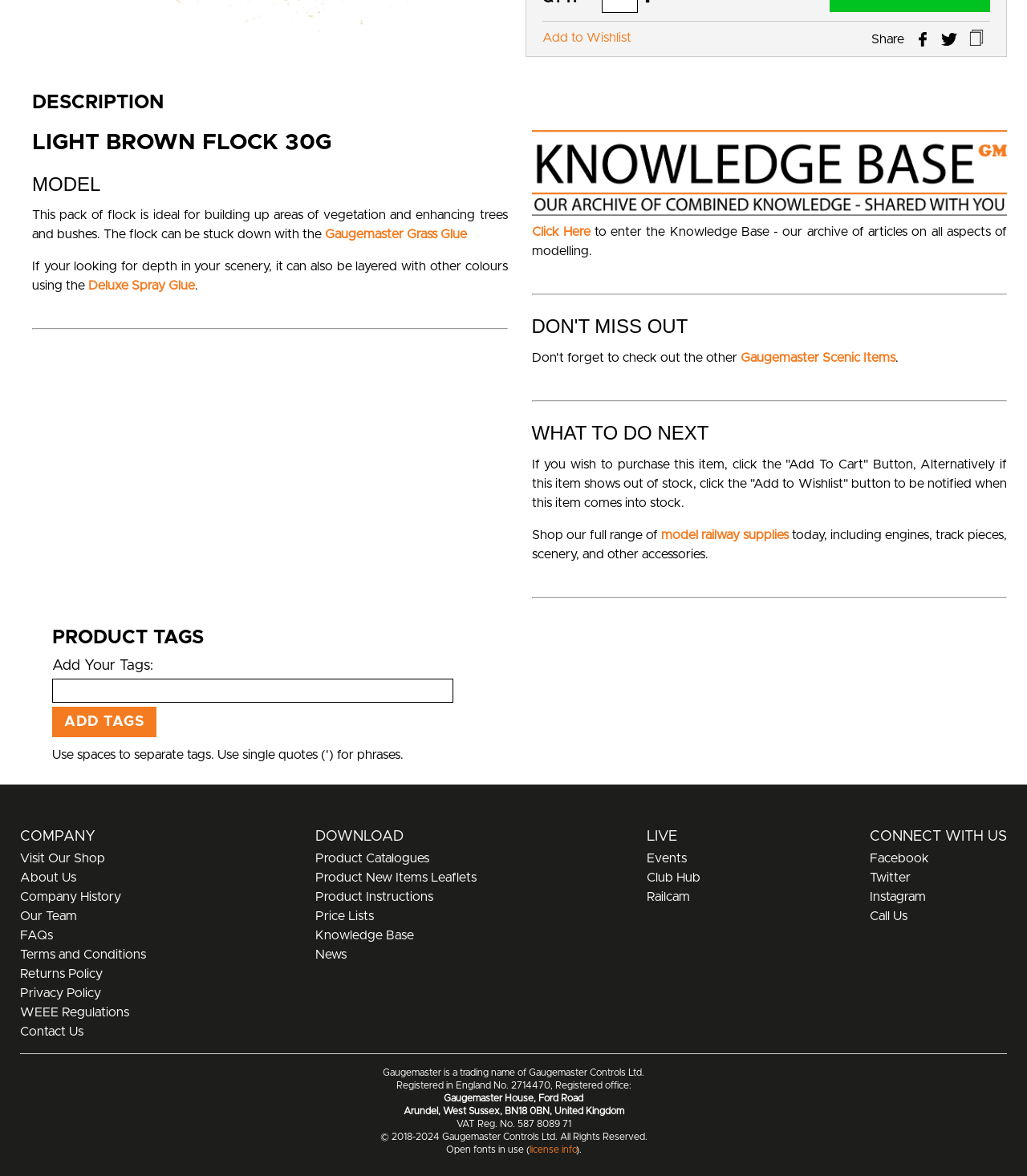Please determine the bounding box coordinates for the UI element described as: "Visit Our Shop".

[0.02, 0.725, 0.102, 0.736]